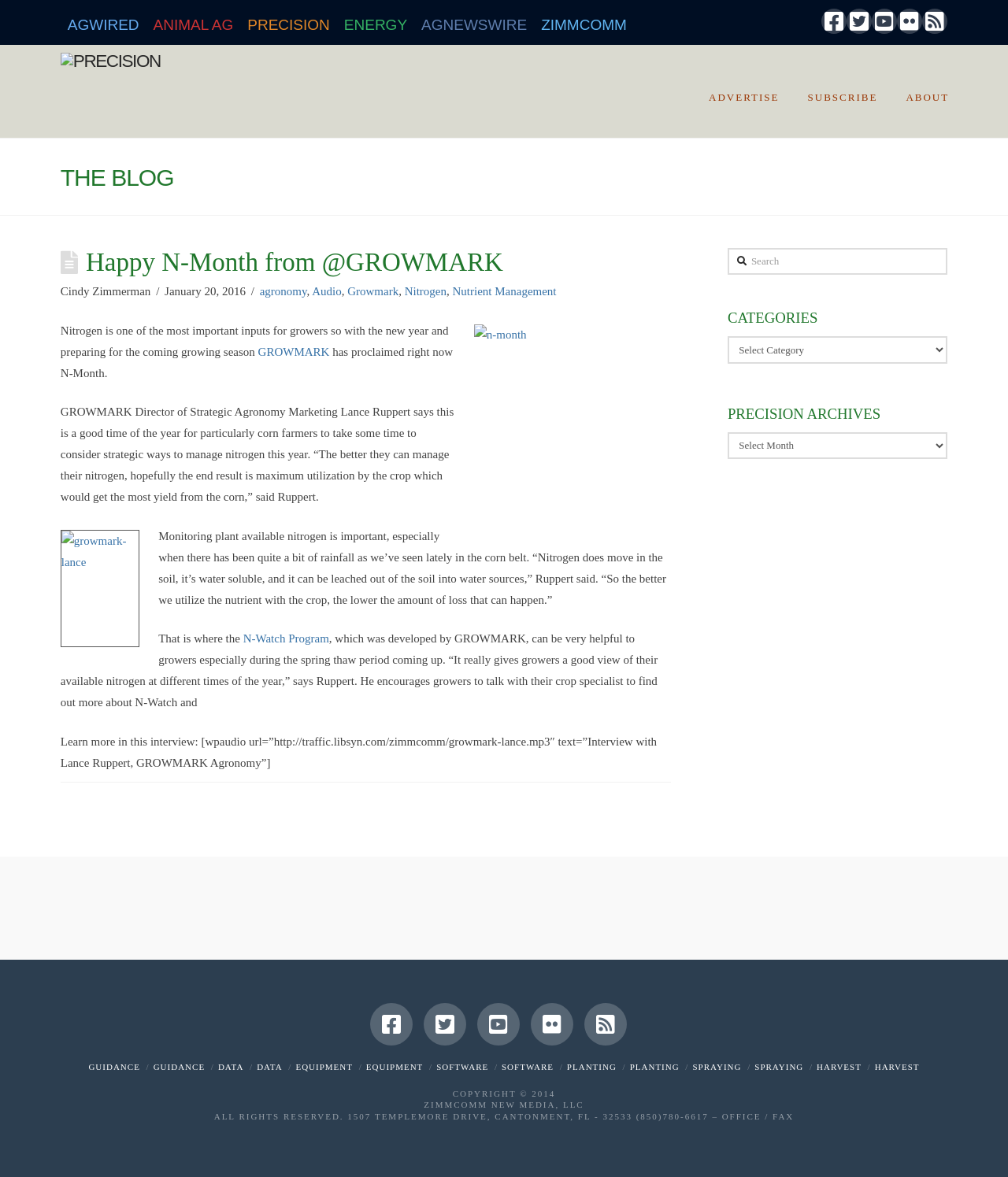Please identify the bounding box coordinates of the region to click in order to complete the given instruction: "Subscribe to the newsletter". The coordinates should be four float numbers between 0 and 1, i.e., [left, top, right, bottom].

[0.786, 0.038, 0.884, 0.117]